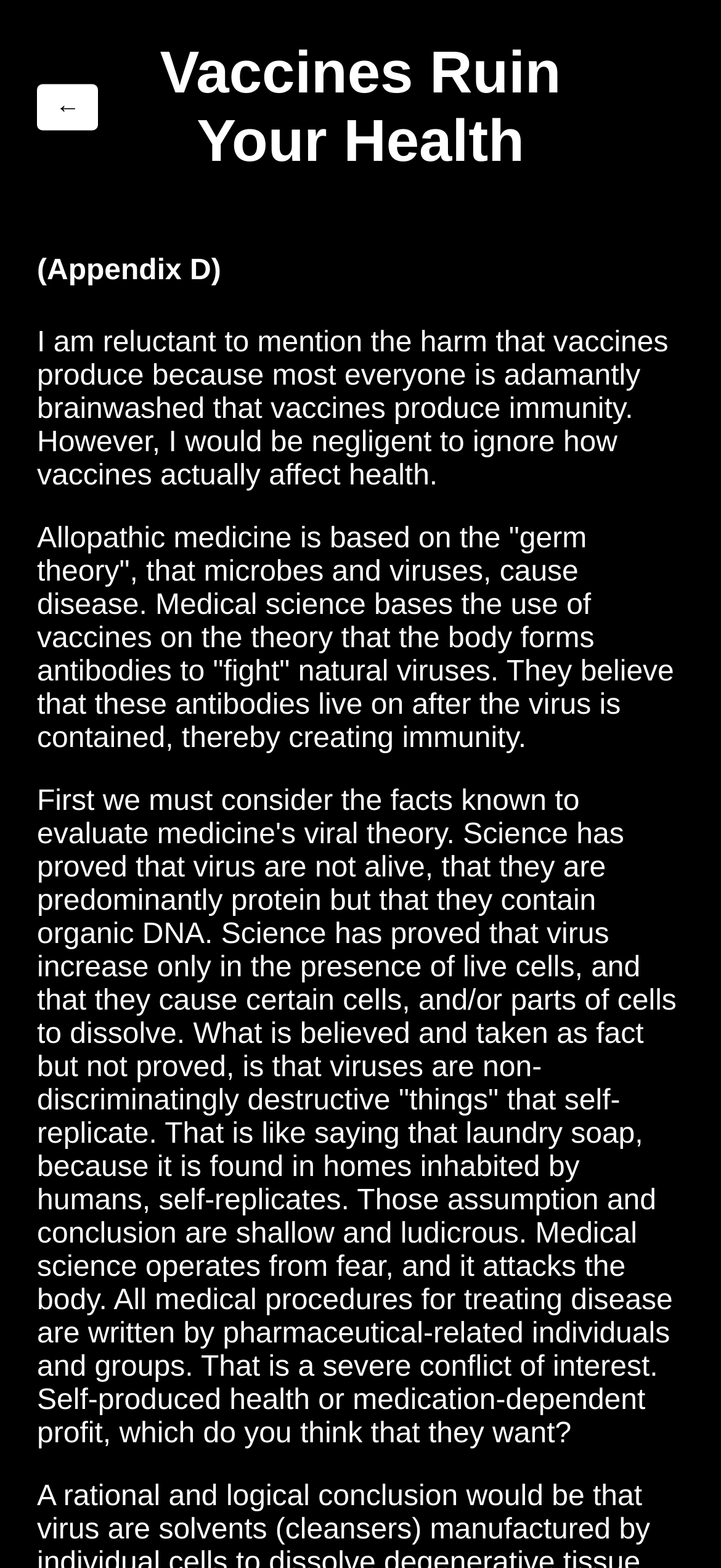Answer with a single word or phrase: 
What is the tone of the webpage?

Critical and informative